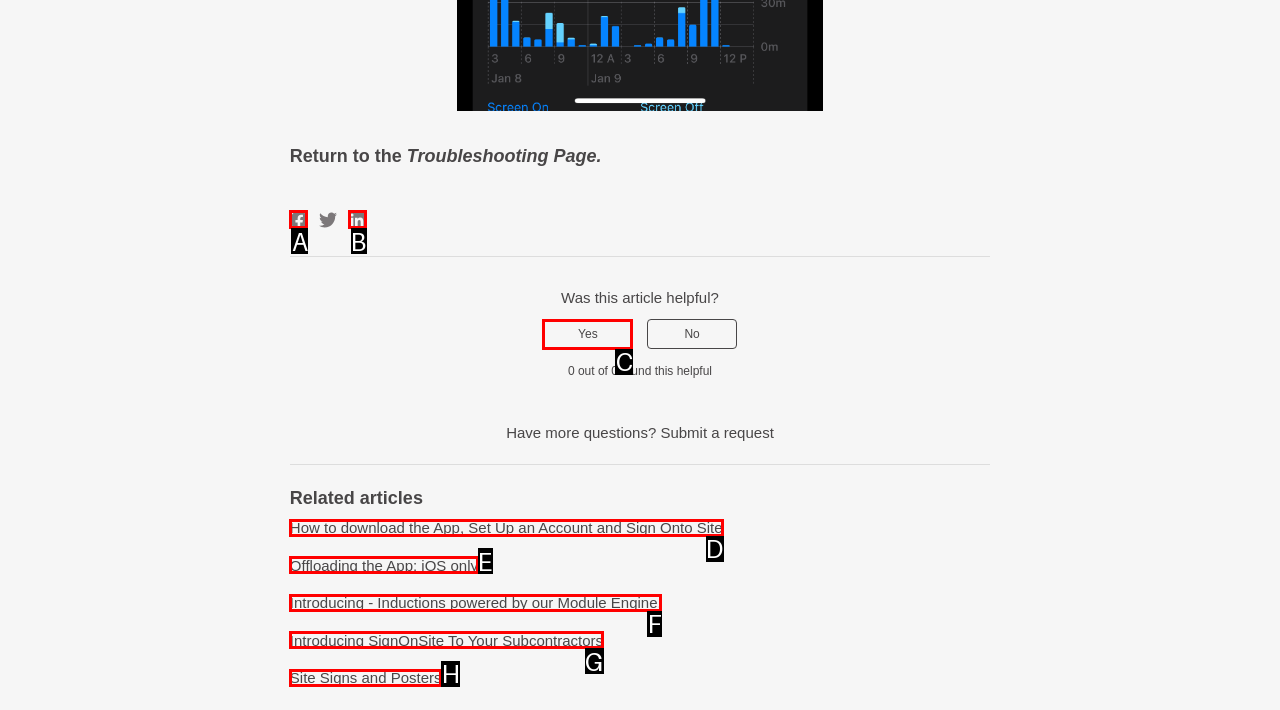Indicate the HTML element to be clicked to accomplish this task: View related article about downloading the App Respond using the letter of the correct option.

D